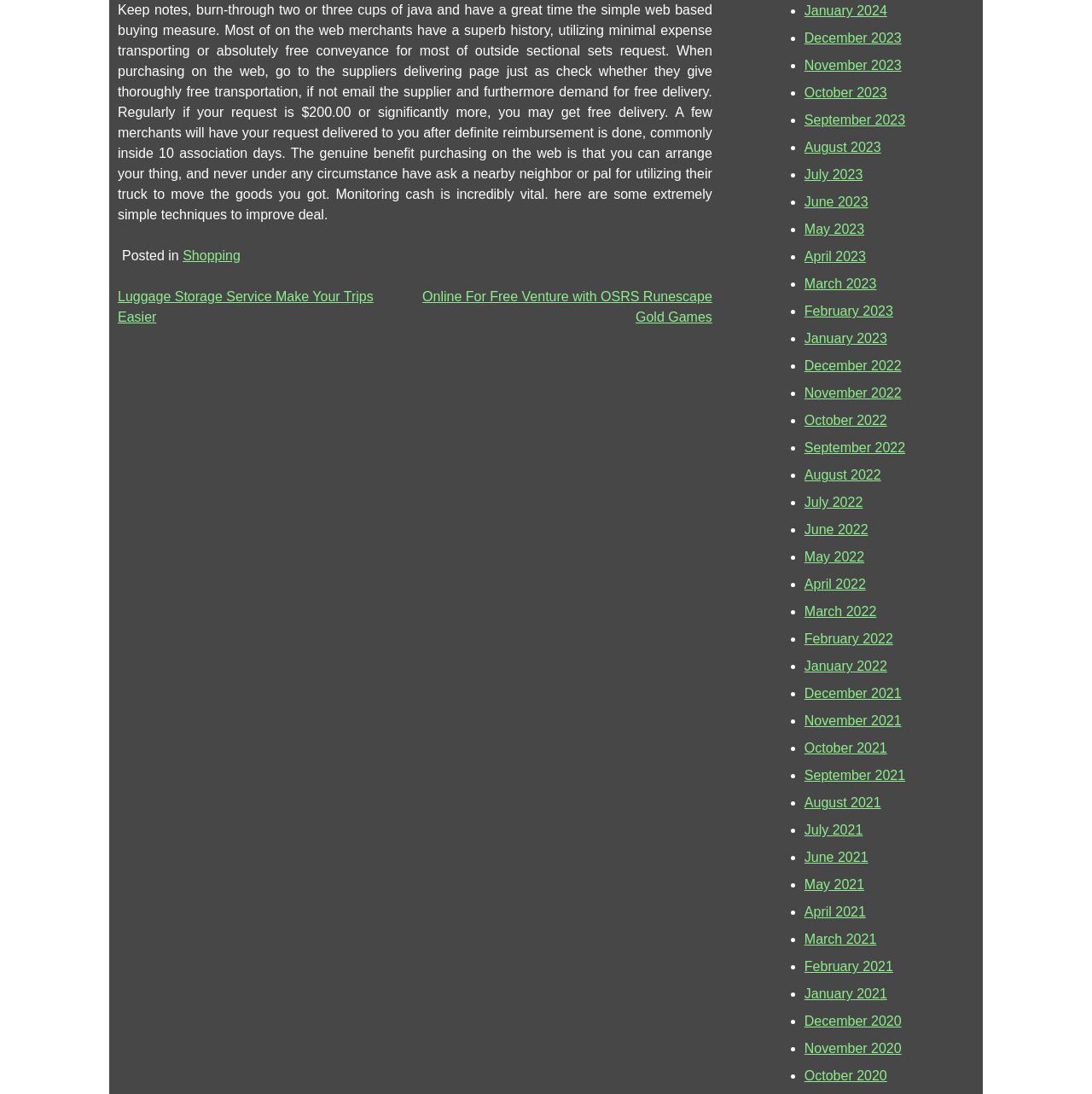Given the element description Support Team, specify the bounding box coordinates of the corresponding UI element in the format (top-left x, top-left y, bottom-right x, bottom-right y). All values must be between 0 and 1.

None